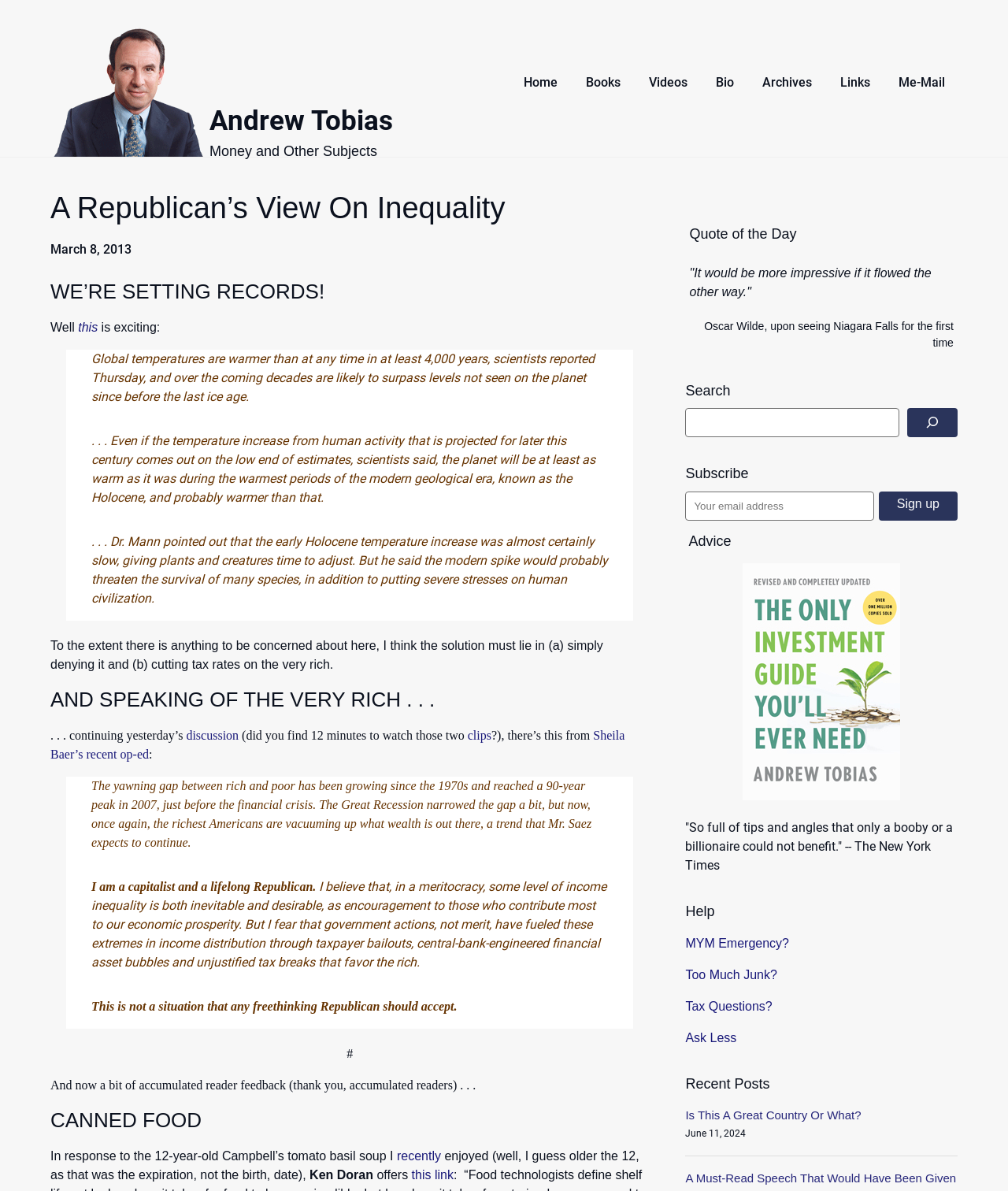Please analyze the image and provide a thorough answer to the question:
What is the main concern of the author regarding income inequality?

The author, a self-described capitalist and Republican, is concerned that government actions, such as taxpayer bailouts and unjustified tax breaks, have fueled income inequality, rather than merit or economic prosperity.